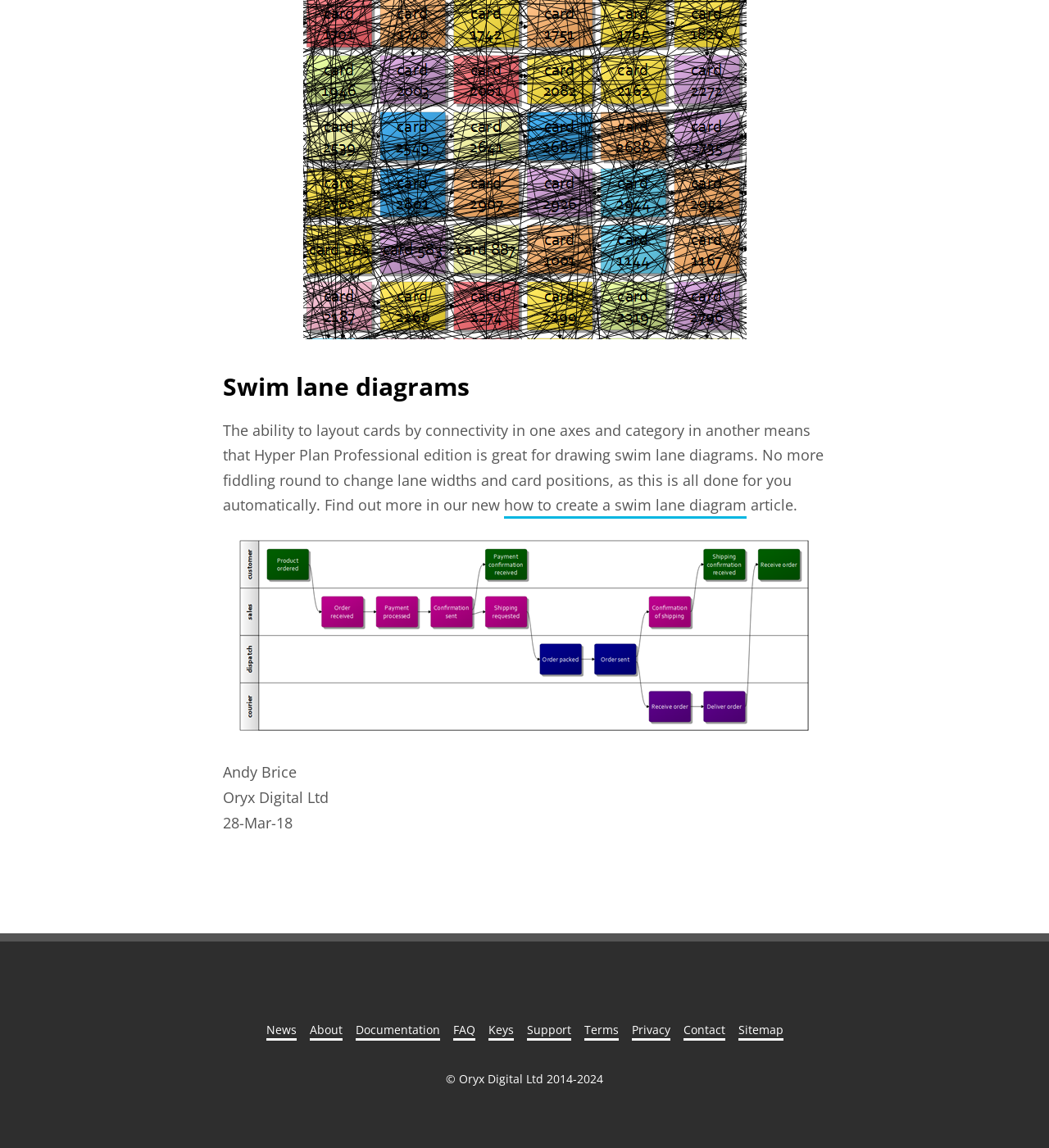When was the article published?
Please use the image to provide a one-word or short phrase answer.

28-Mar-18